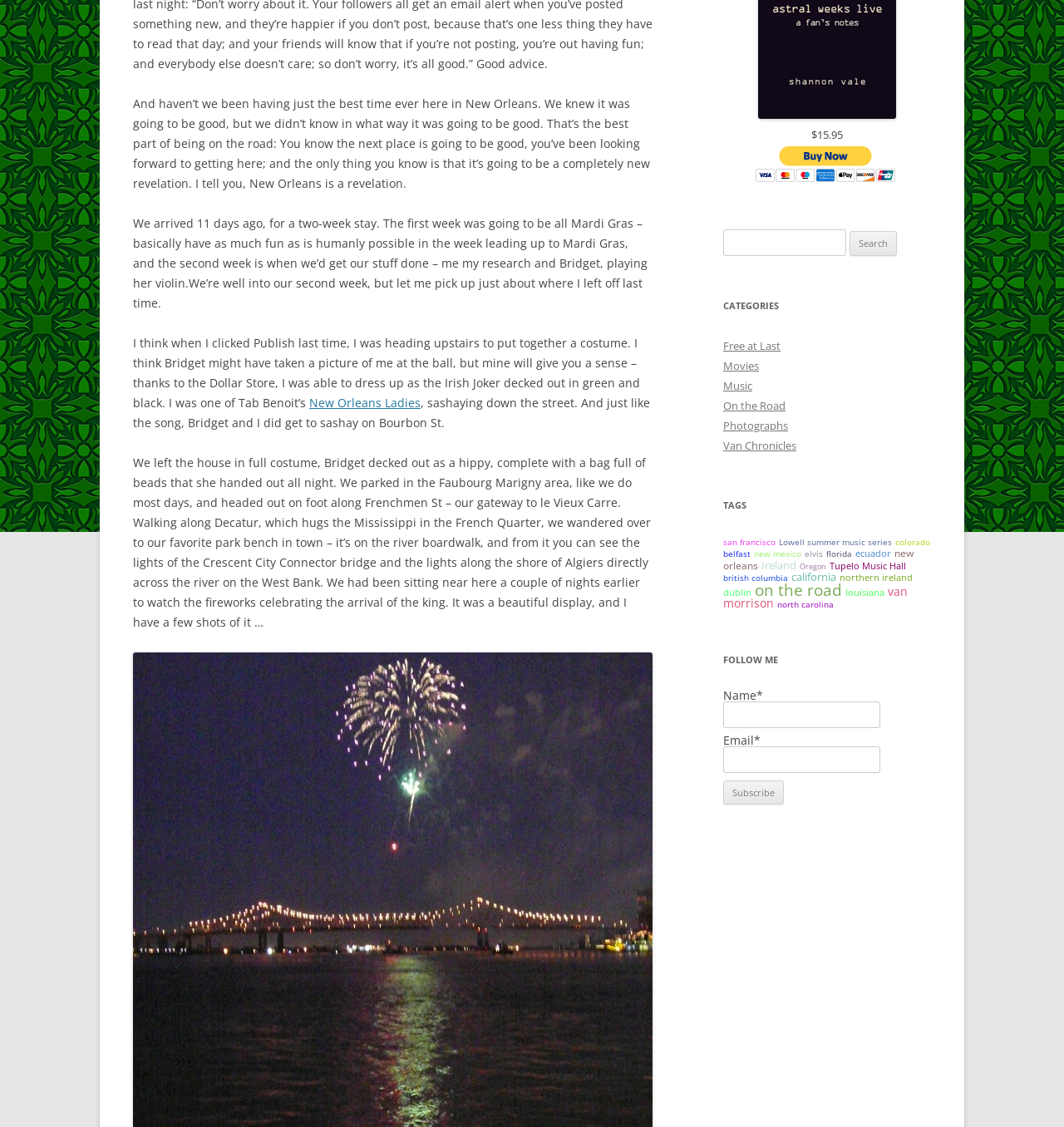From the webpage screenshot, predict the bounding box of the UI element that matches this description: "colorado".

[0.841, 0.476, 0.874, 0.486]